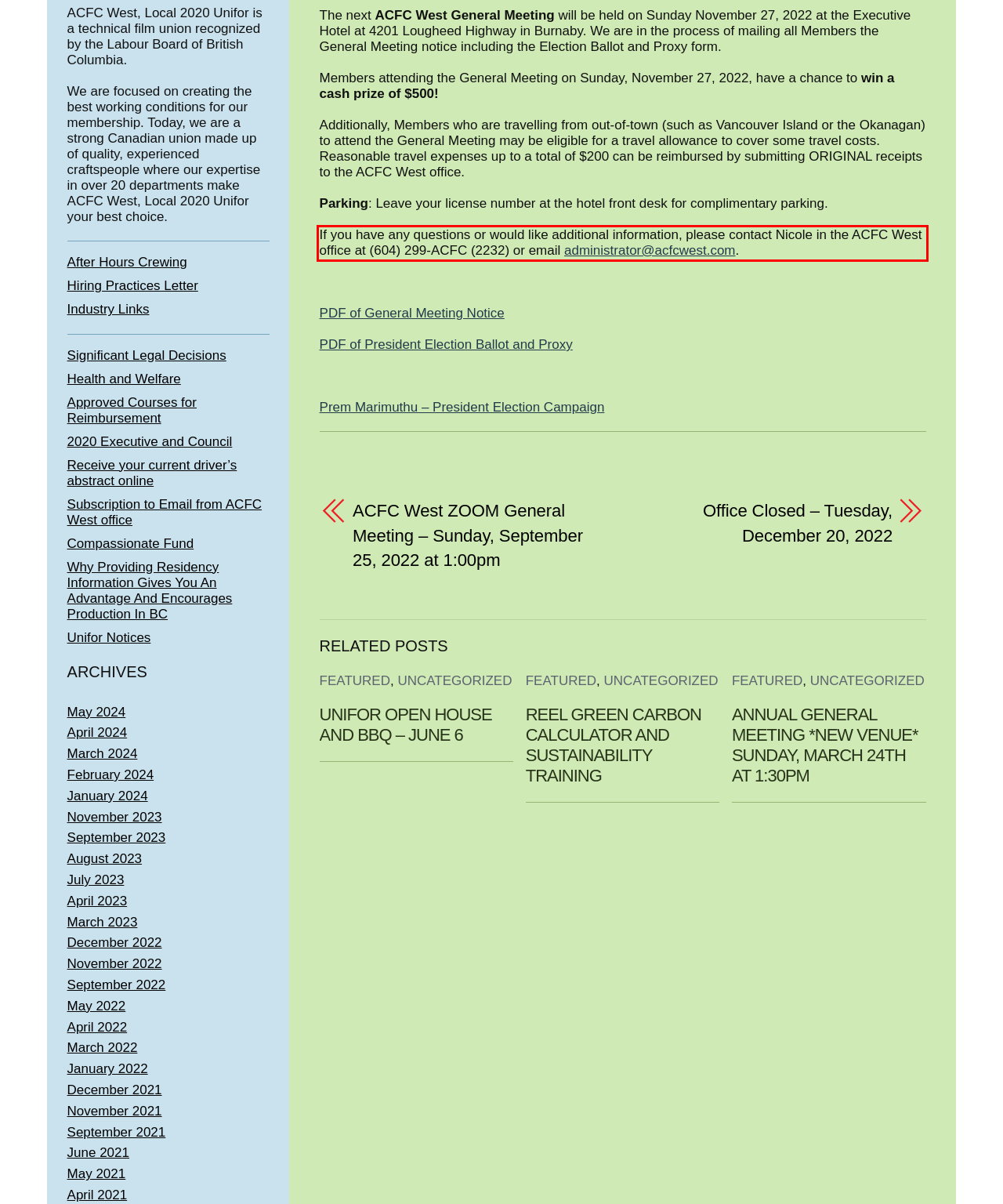Analyze the red bounding box in the provided webpage screenshot and generate the text content contained within.

If you have any questions or would like additional information, please contact Nicole in the ACFC West office at (604) 299-ACFC (2232) or email administrator@acfcwest.com.